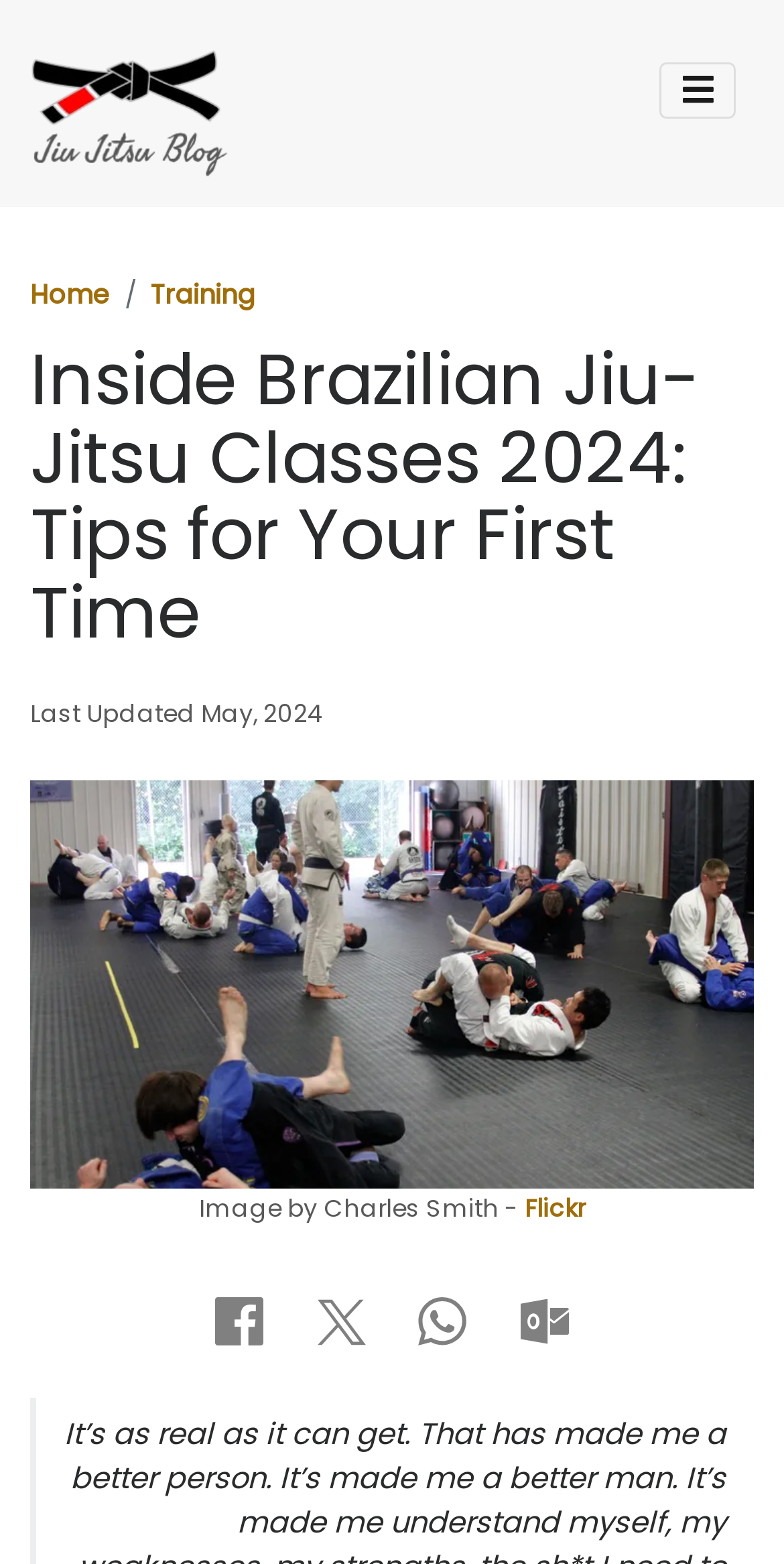Find the bounding box coordinates of the clickable element required to execute the following instruction: "Get directions with Maps & Travel". Provide the coordinates as four float numbers between 0 and 1, i.e., [left, top, right, bottom].

None